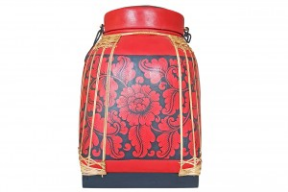What is the purpose of the basket?
Based on the image, give a concise answer in the form of a single word or short phrase.

Storing rice